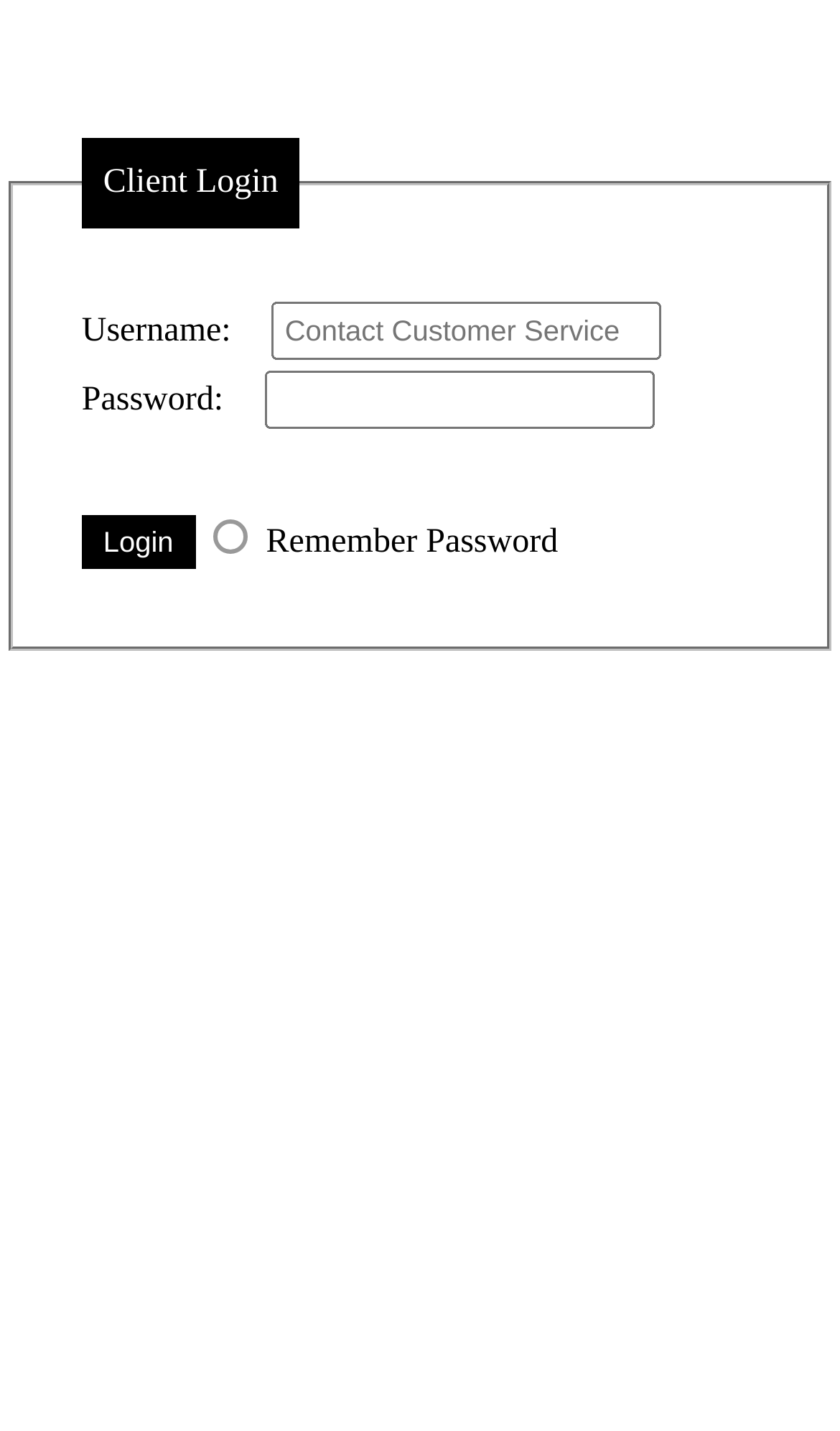How many checkboxes are there?
Using the information from the image, provide a comprehensive answer to the question.

There is only one checkbox on the webpage, which is labeled as 'Remember Password' and is located below the password input field.